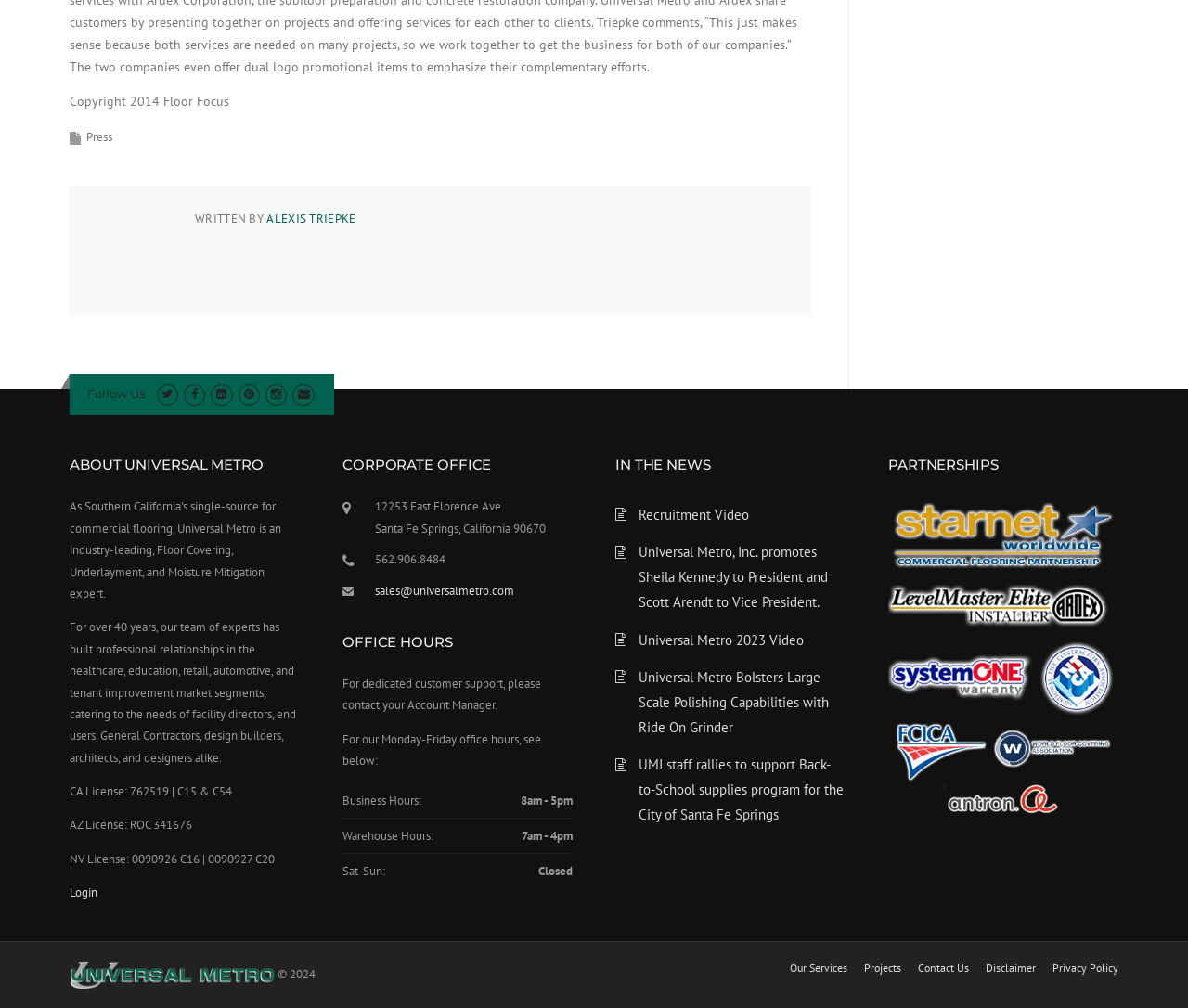Determine the bounding box coordinates for the area you should click to complete the following instruction: "Click on the 'Press' link".

[0.073, 0.128, 0.095, 0.144]